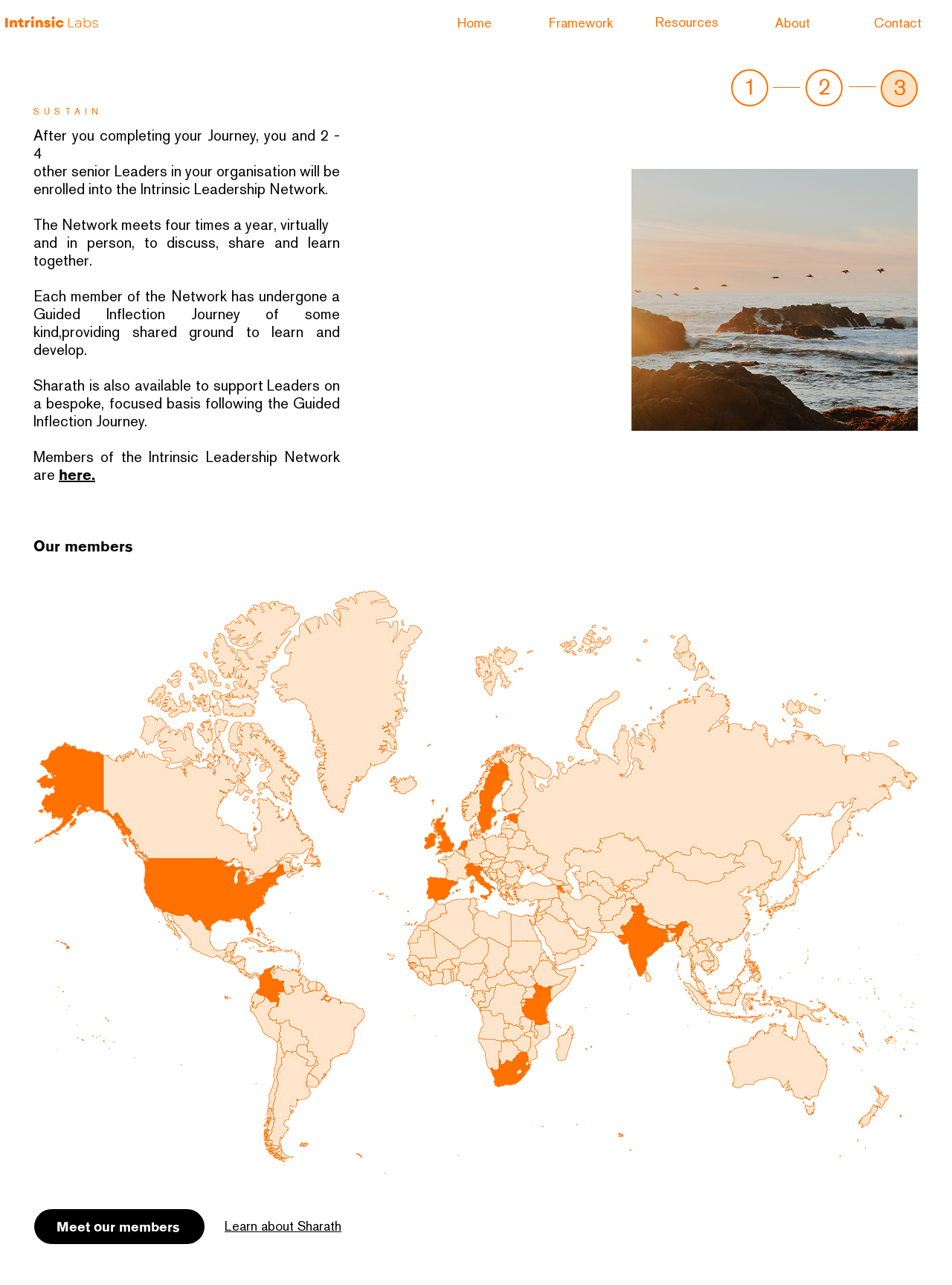What is the name of the network?
Please provide a single word or phrase answer based on the image.

Intrinsic Leadership Network